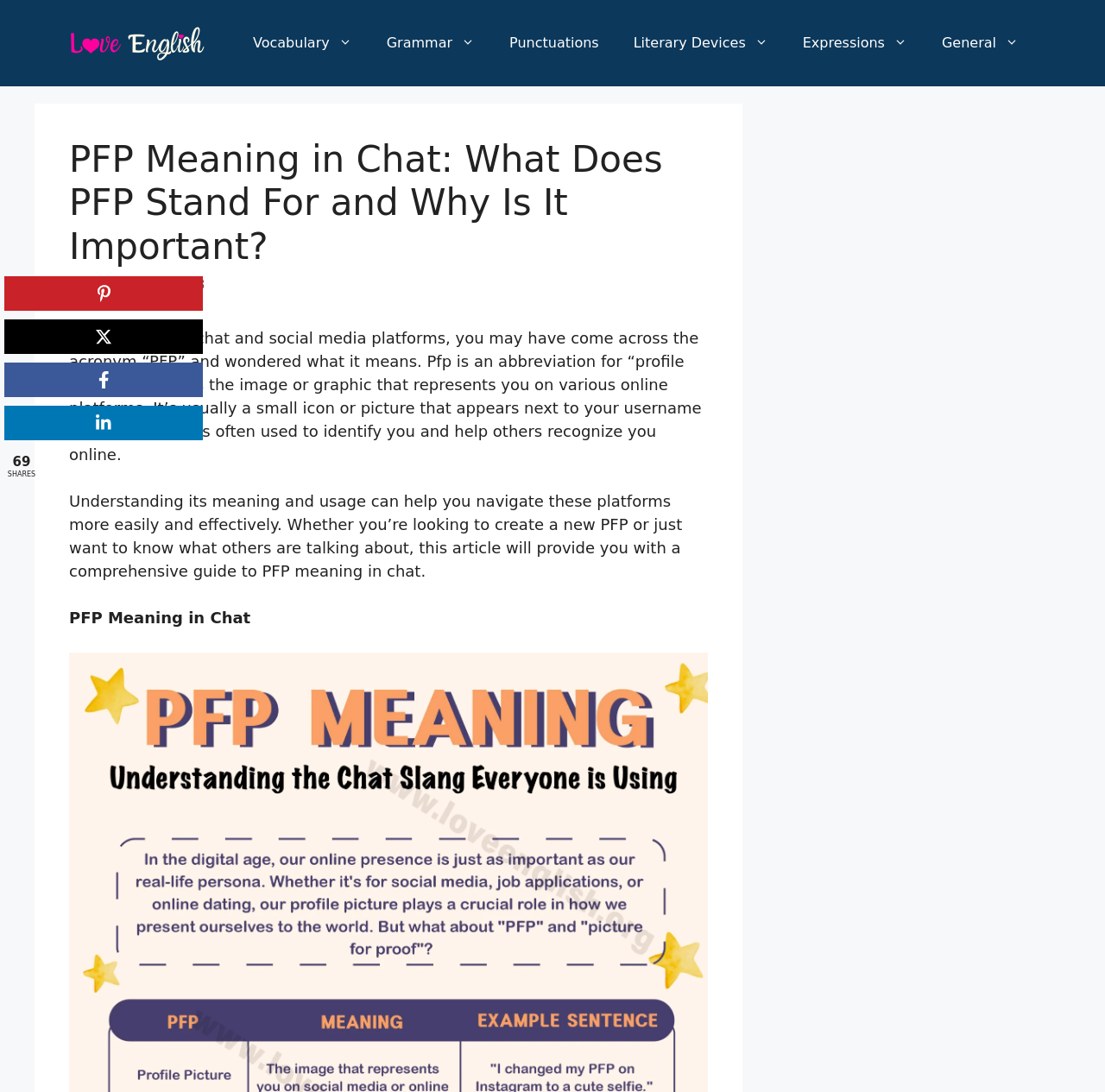Using the given element description, provide the bounding box coordinates (top-left x, top-left y, bottom-right x, bottom-right y) for the corresponding UI element in the screenshot: Literary Devices

[0.558, 0.016, 0.711, 0.063]